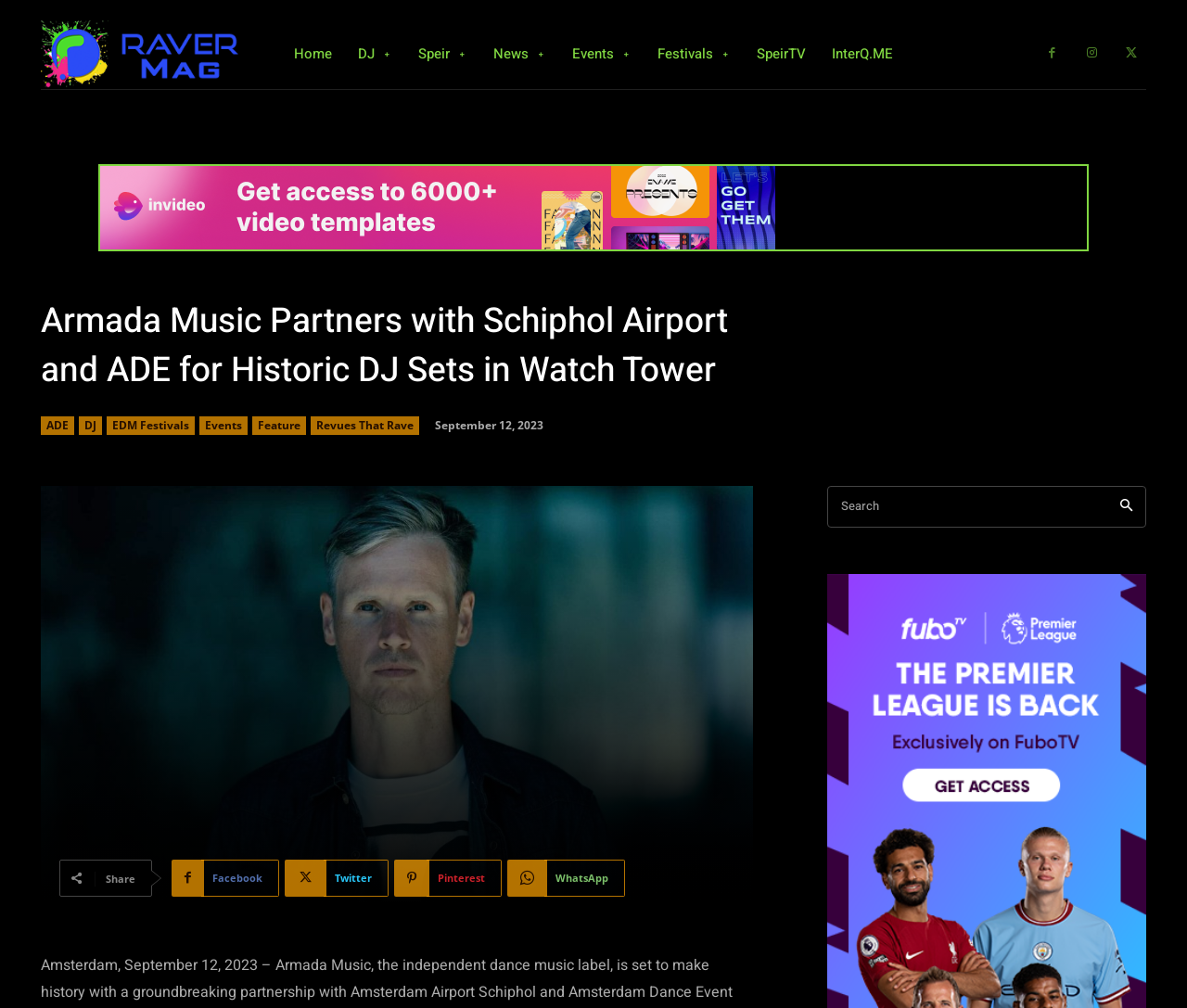What is the logo of the website?
Could you answer the question in a detailed manner, providing as much information as possible?

The logo is located at the top left corner of the webpage, and it is an image with the text 'Armada Music'.